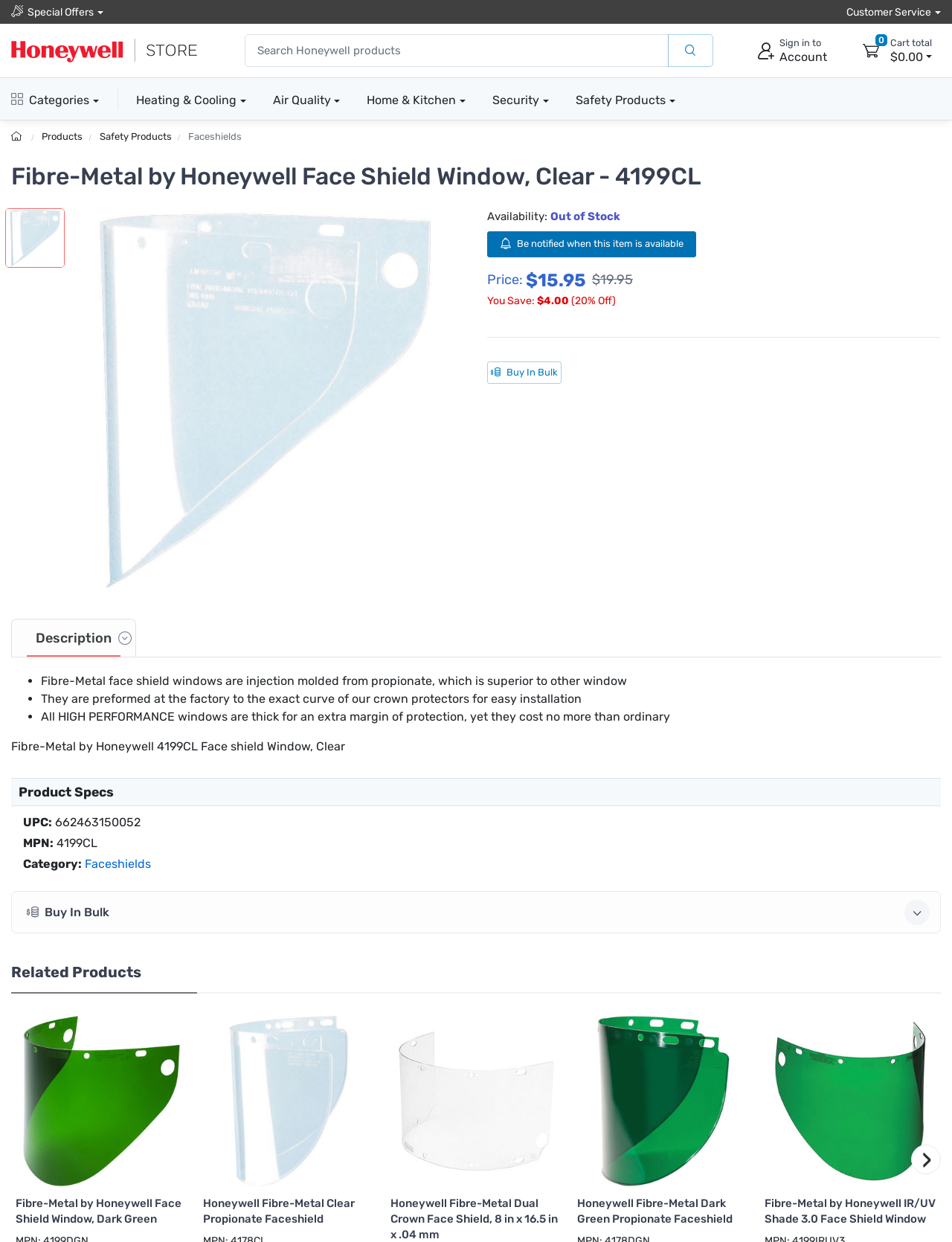What is the price of the Fibre-Metal Face Shield Window?
Based on the image, please offer an in-depth response to the question.

The price of the Fibre-Metal Face Shield Window can be found in the product information section, where it is listed as '$15.95', which is a discounted price from the original price of '$19.95'.